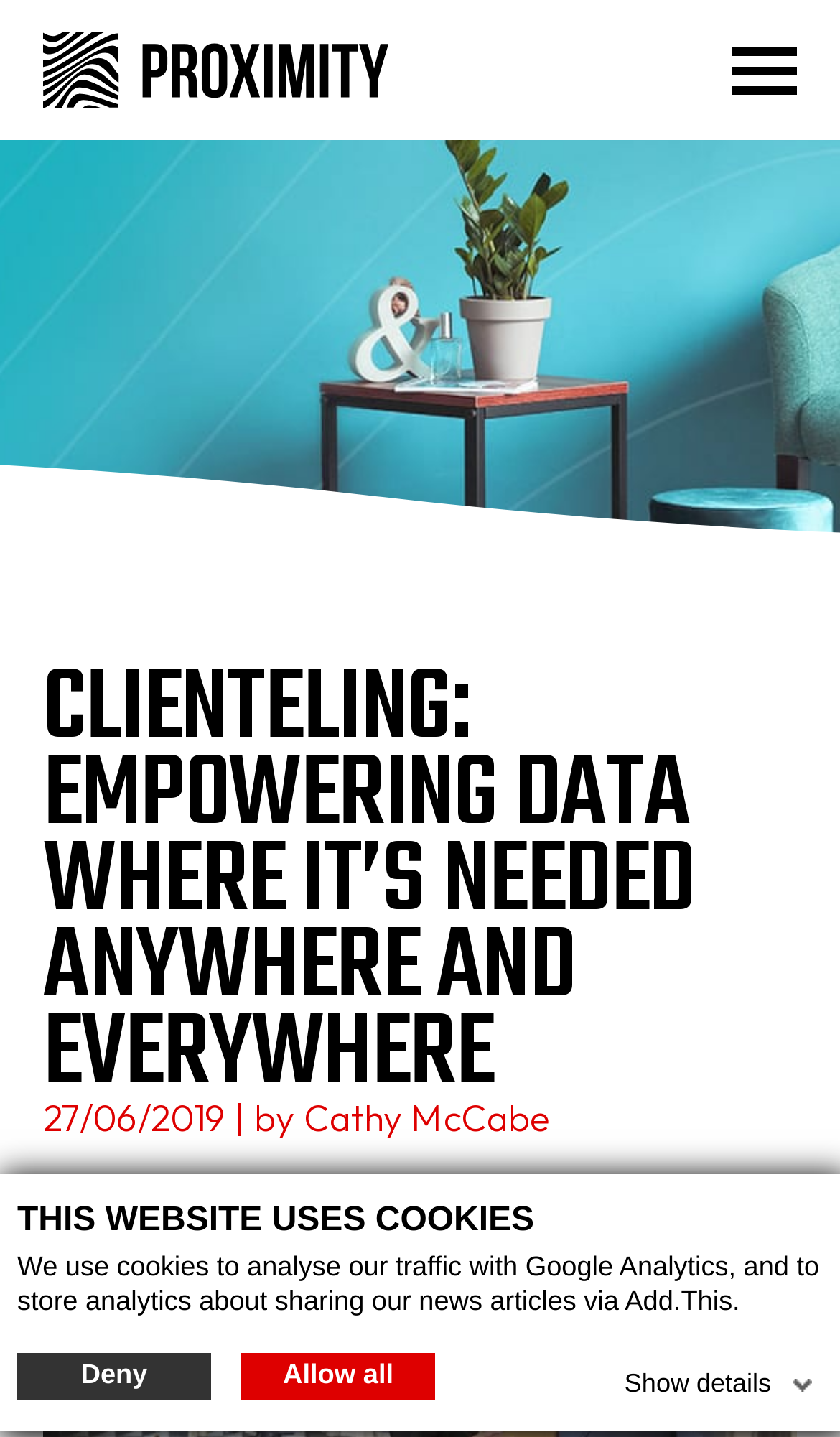Based on the element description: "Deny", identify the UI element and provide its bounding box coordinates. Use four float numbers between 0 and 1, [left, top, right, bottom].

[0.021, 0.942, 0.251, 0.974]